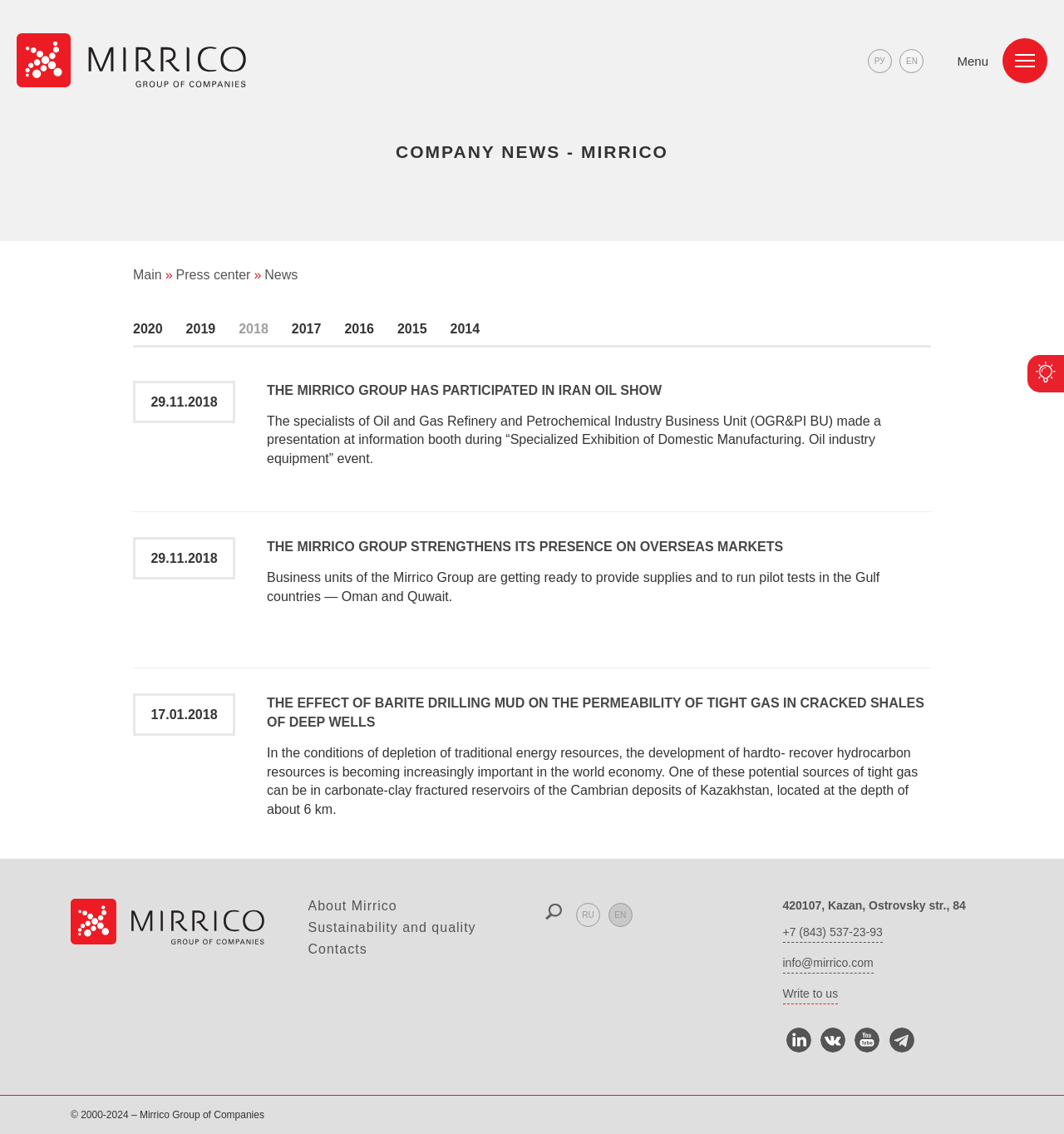Specify the bounding box coordinates for the region that must be clicked to perform the given instruction: "View news".

[0.249, 0.236, 0.28, 0.249]